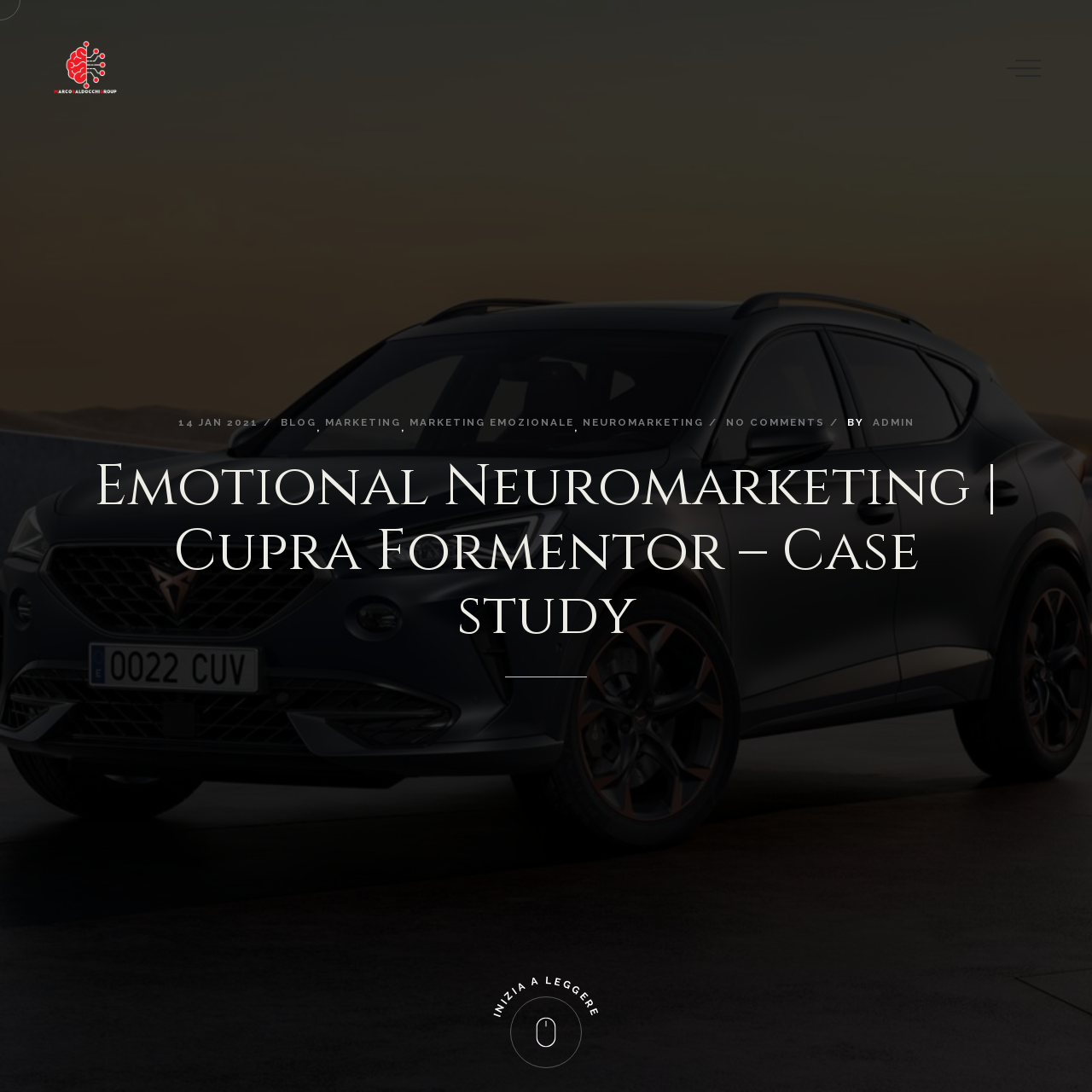How many links are in the top navigation bar?
Using the image as a reference, give a one-word or short phrase answer.

6